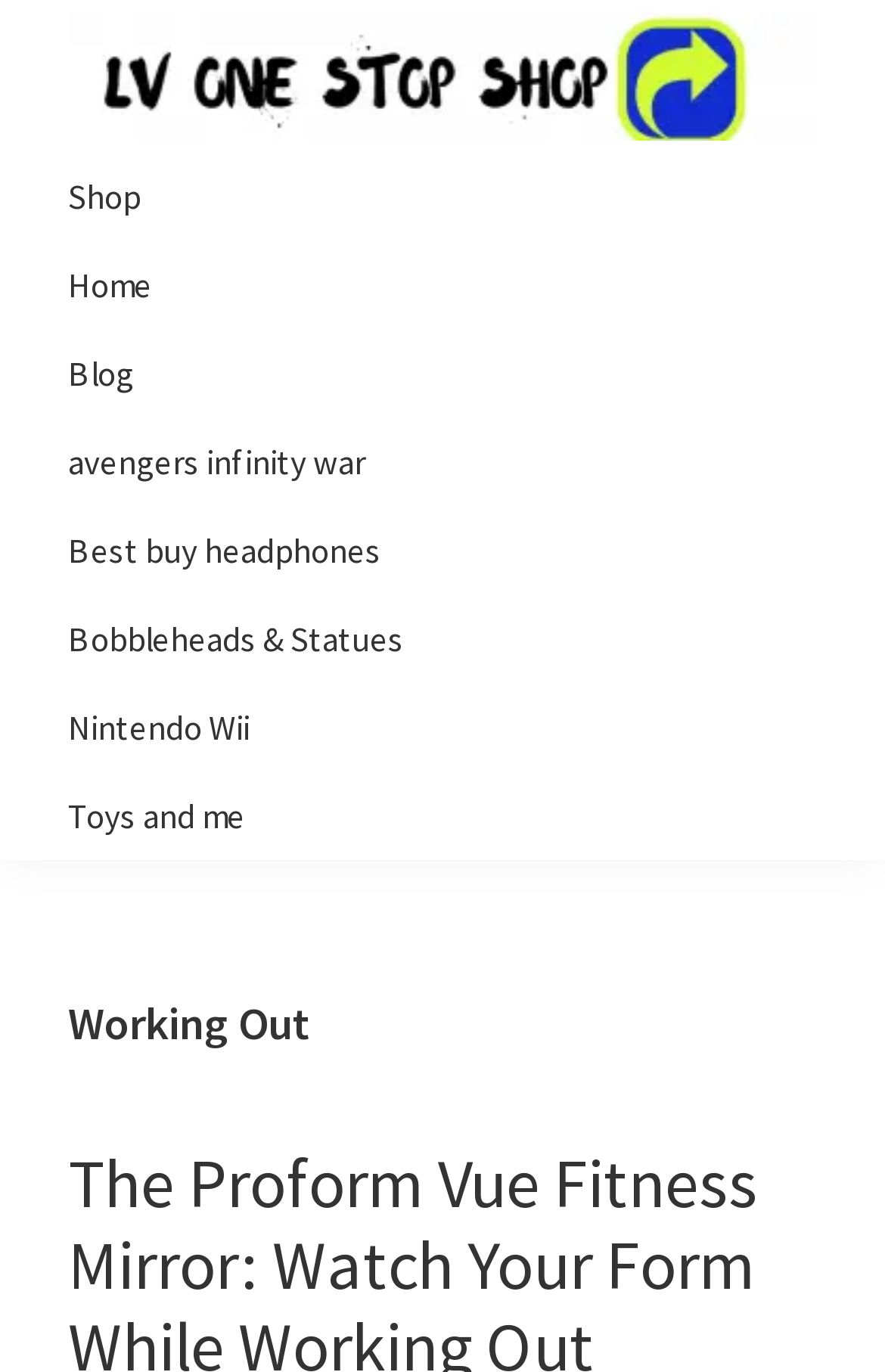Please determine the bounding box coordinates of the clickable area required to carry out the following instruction: "go to Lv One Stop Shop". The coordinates must be four float numbers between 0 and 1, represented as [left, top, right, bottom].

[0.077, 0.013, 0.923, 0.051]